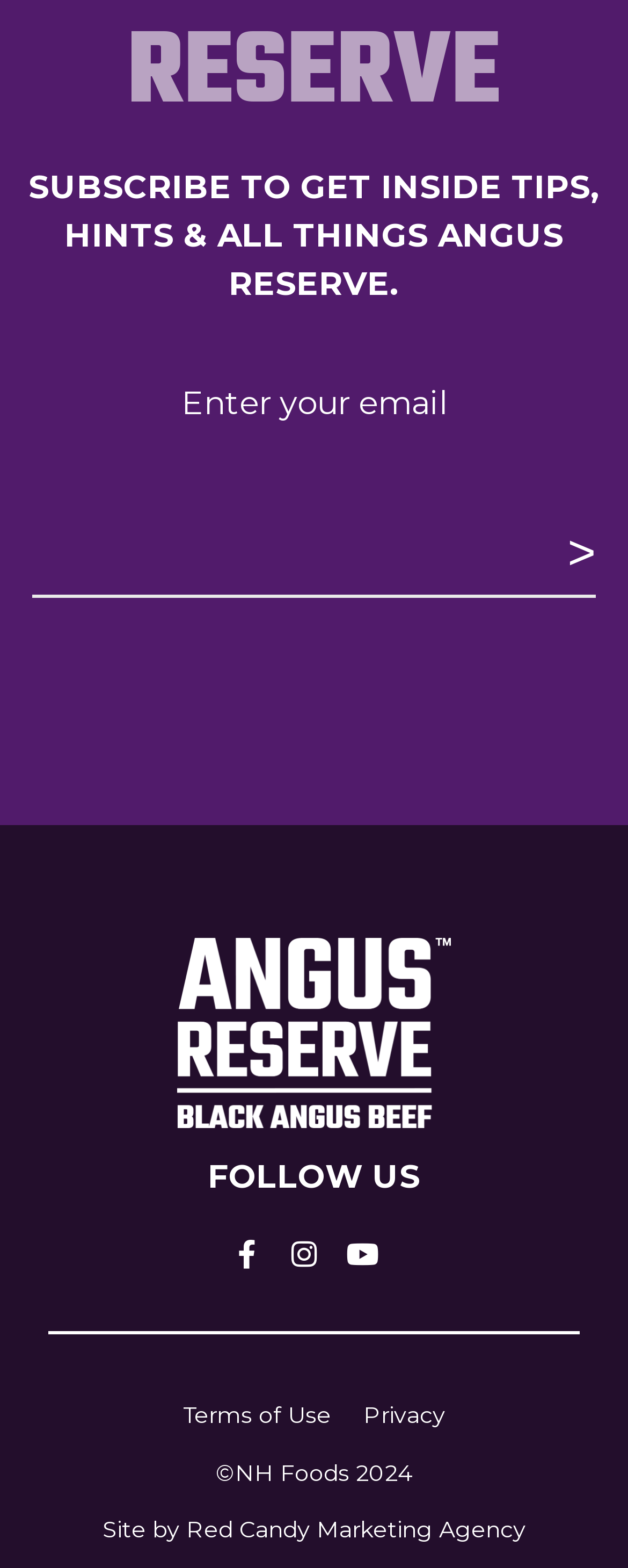Identify the bounding box coordinates of the area that should be clicked in order to complete the given instruction: "View terms of use". The bounding box coordinates should be four float numbers between 0 and 1, i.e., [left, top, right, bottom].

[0.291, 0.894, 0.527, 0.912]